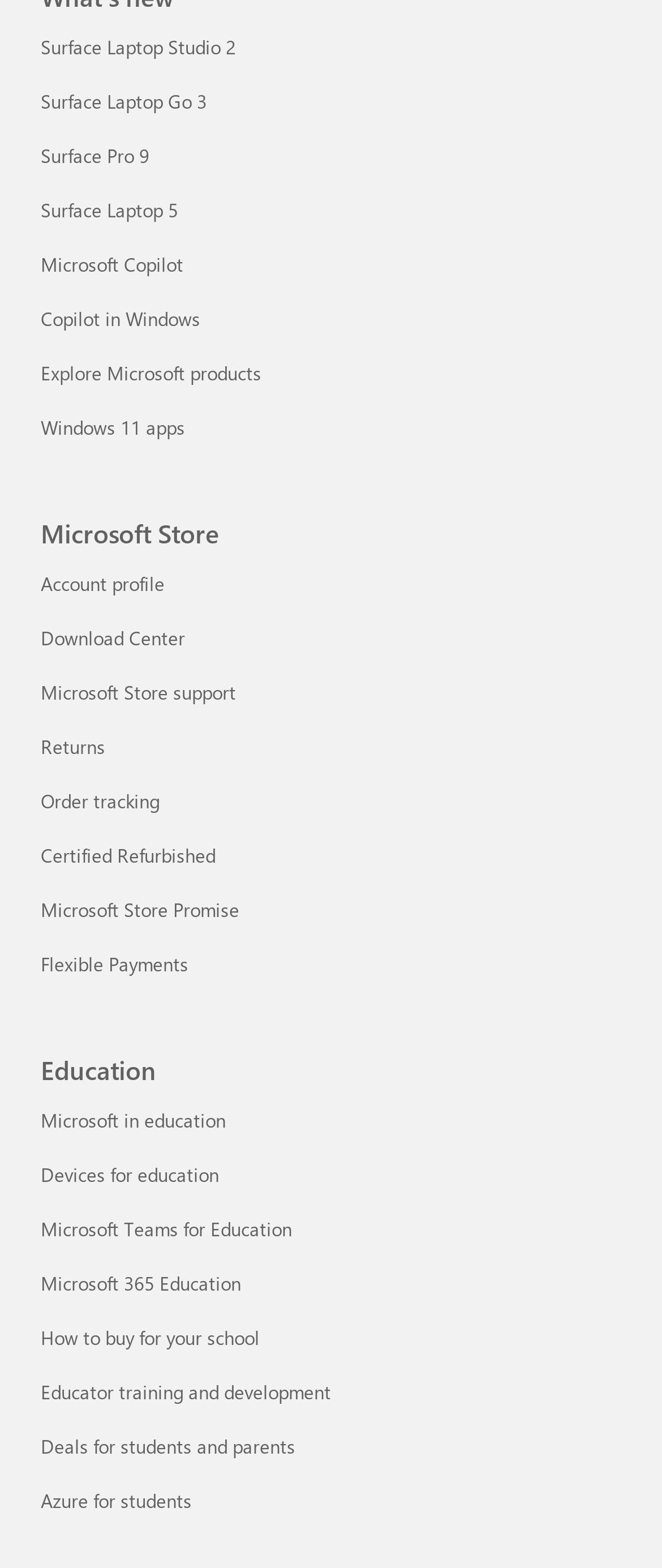Predict the bounding box of the UI element that fits this description: "Returns".

[0.062, 0.468, 0.159, 0.484]